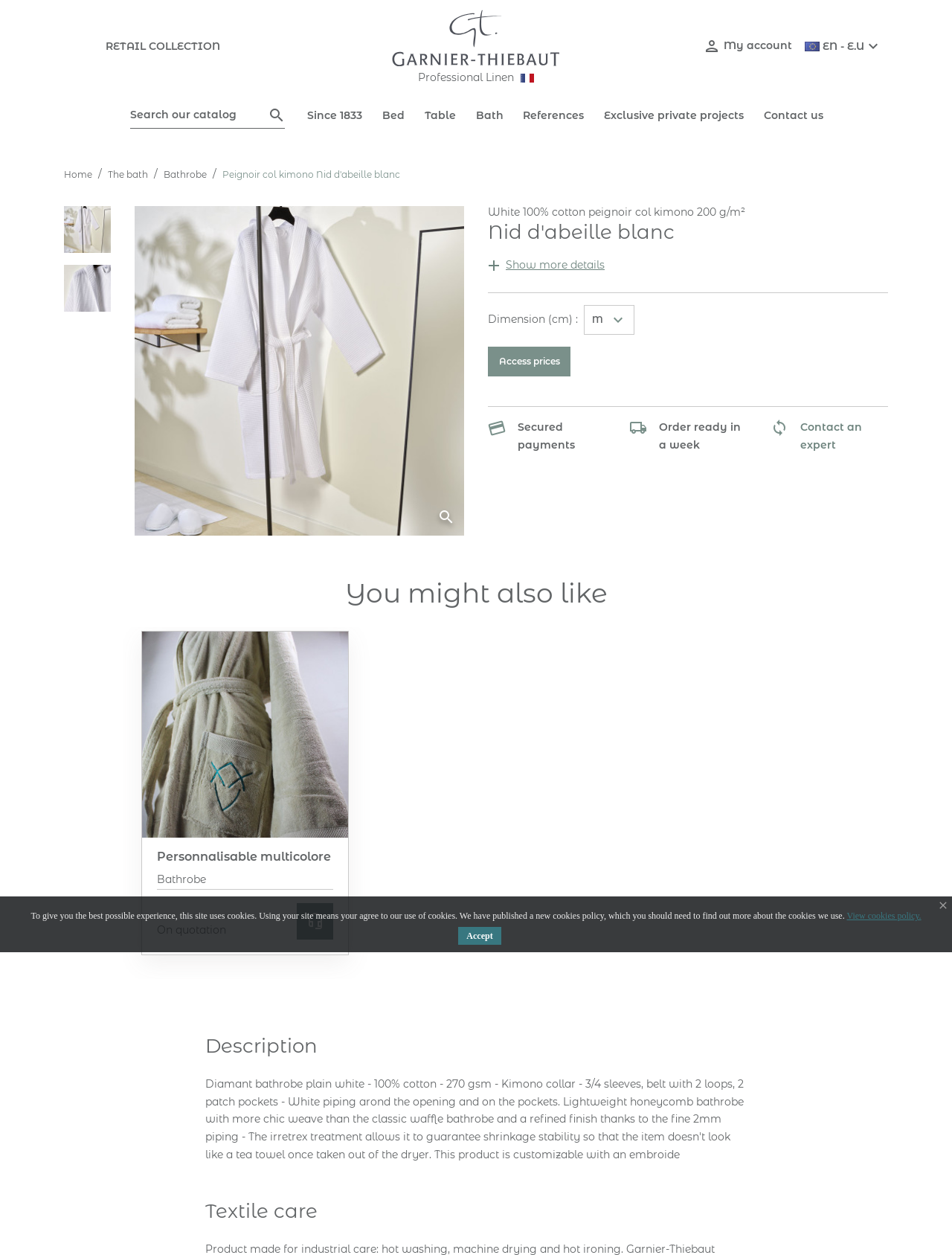Please extract the primary headline from the webpage.

White 100% cotton peignoir col kimono 200 g/m²
Nid d'abeille blanc